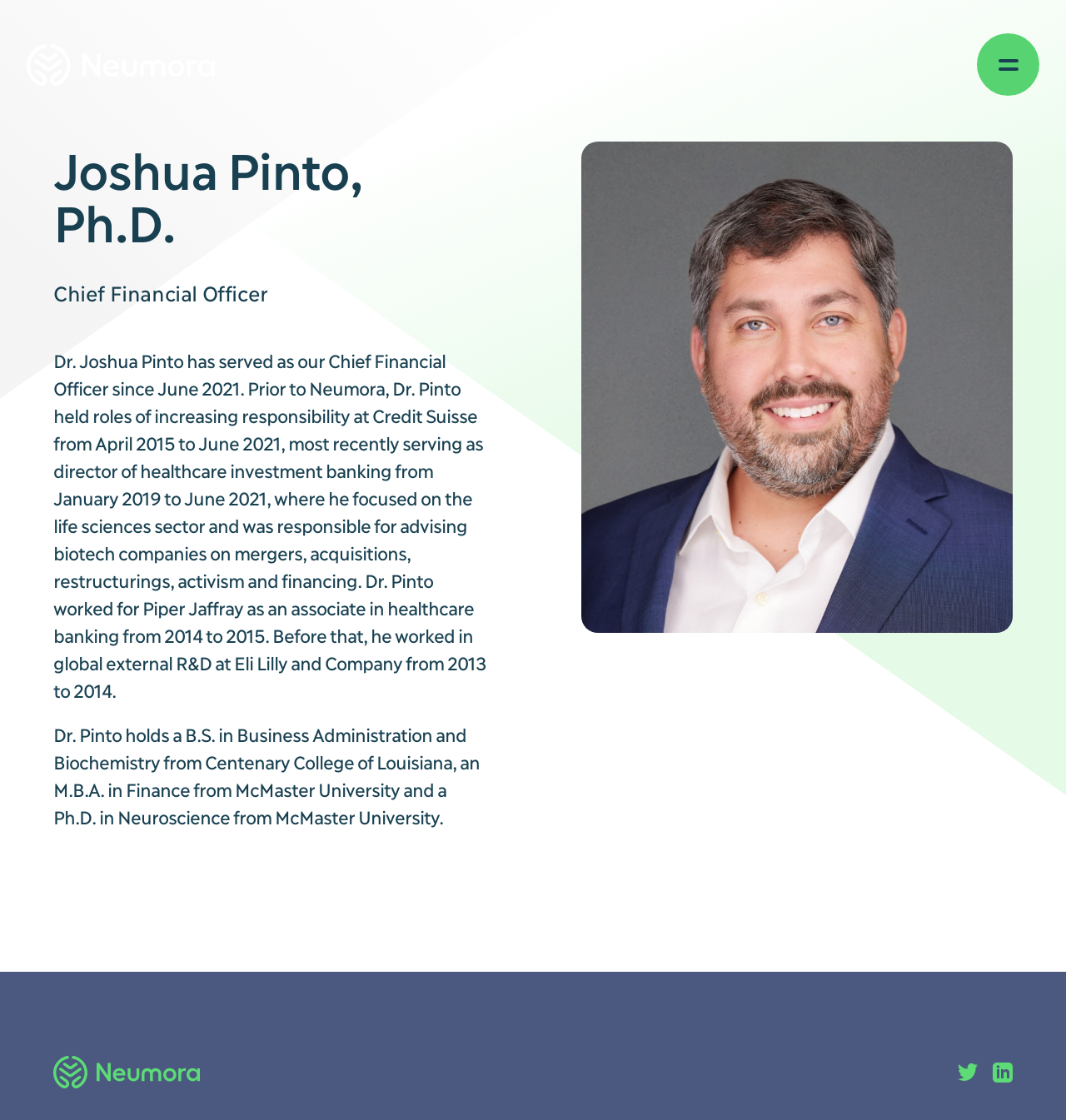What is the social media platform linked to the Twitter logo?
Examine the screenshot and reply with a single word or phrase.

Twitter